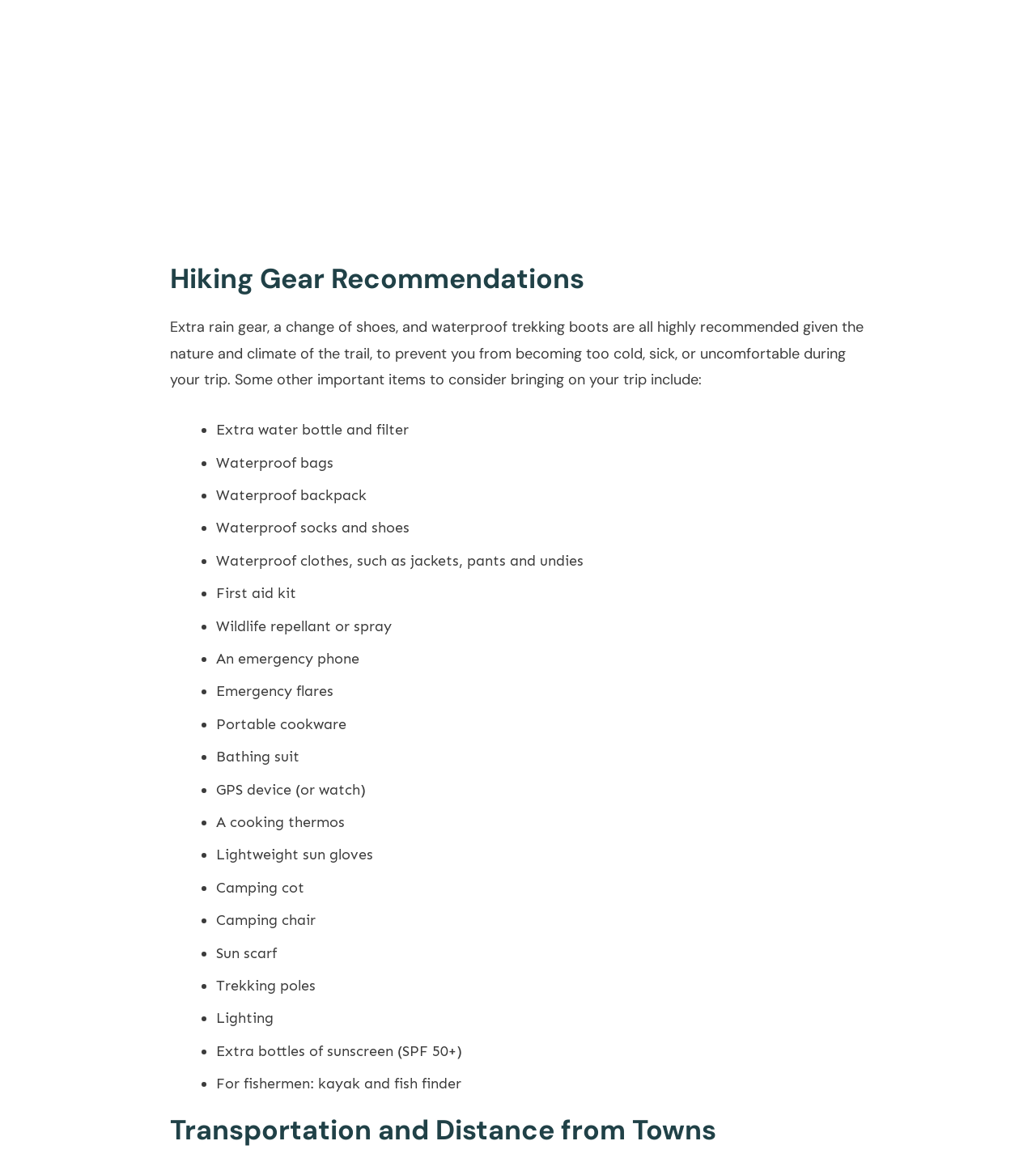Find the bounding box coordinates of the clickable region needed to perform the following instruction: "Click on 'GPS device'". The coordinates should be provided as four float numbers between 0 and 1, i.e., [left, top, right, bottom].

[0.209, 0.674, 0.281, 0.689]